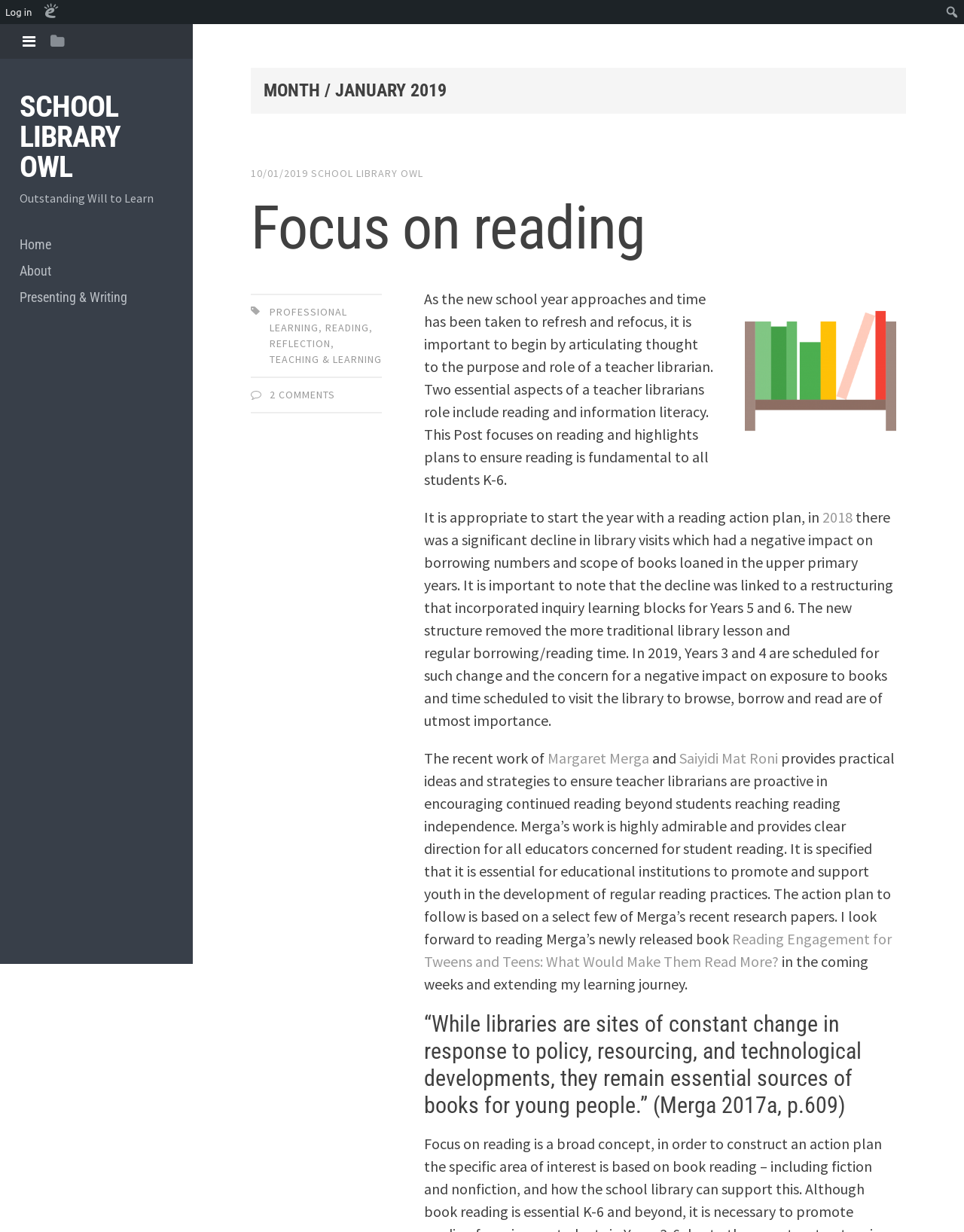Respond to the following question using a concise word or phrase: 
What is the purpose of the teacher librarian?

To promote reading